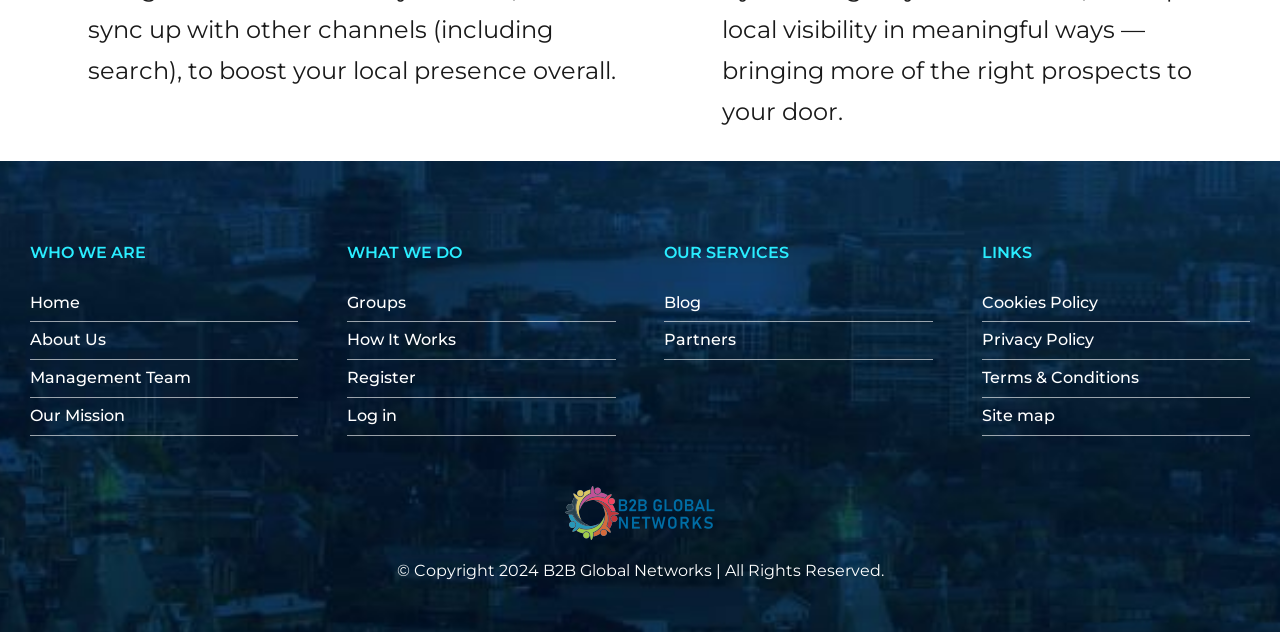Please specify the bounding box coordinates in the format (top-left x, top-left y, bottom-right x, bottom-right y), with all values as floating point numbers between 0 and 1. Identify the bounding box of the UI element described by: How It Works

[0.271, 0.504, 0.481, 0.563]